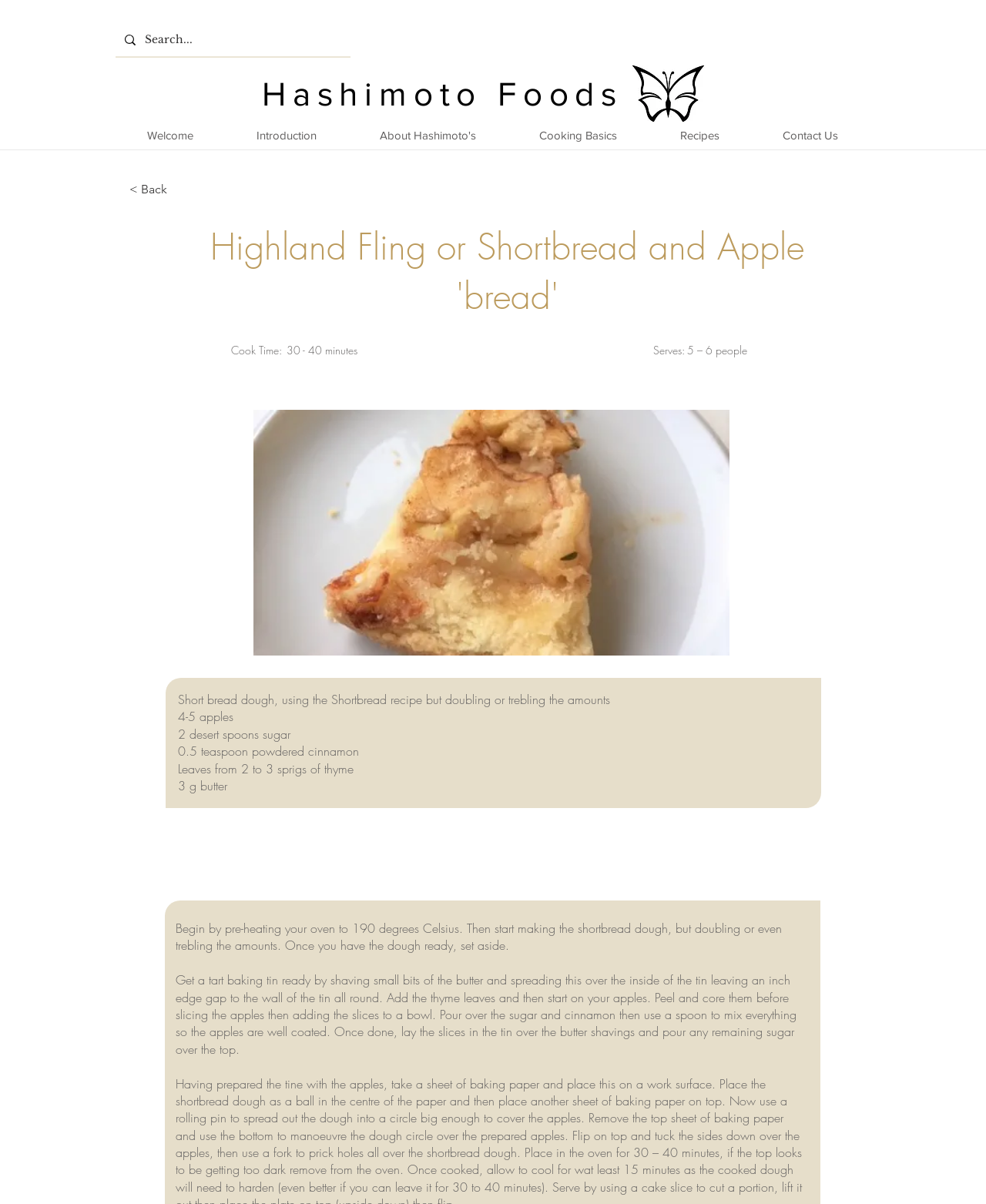What type of dough is used in this recipe?
Please provide a single word or phrase in response based on the screenshot.

Shortbread dough